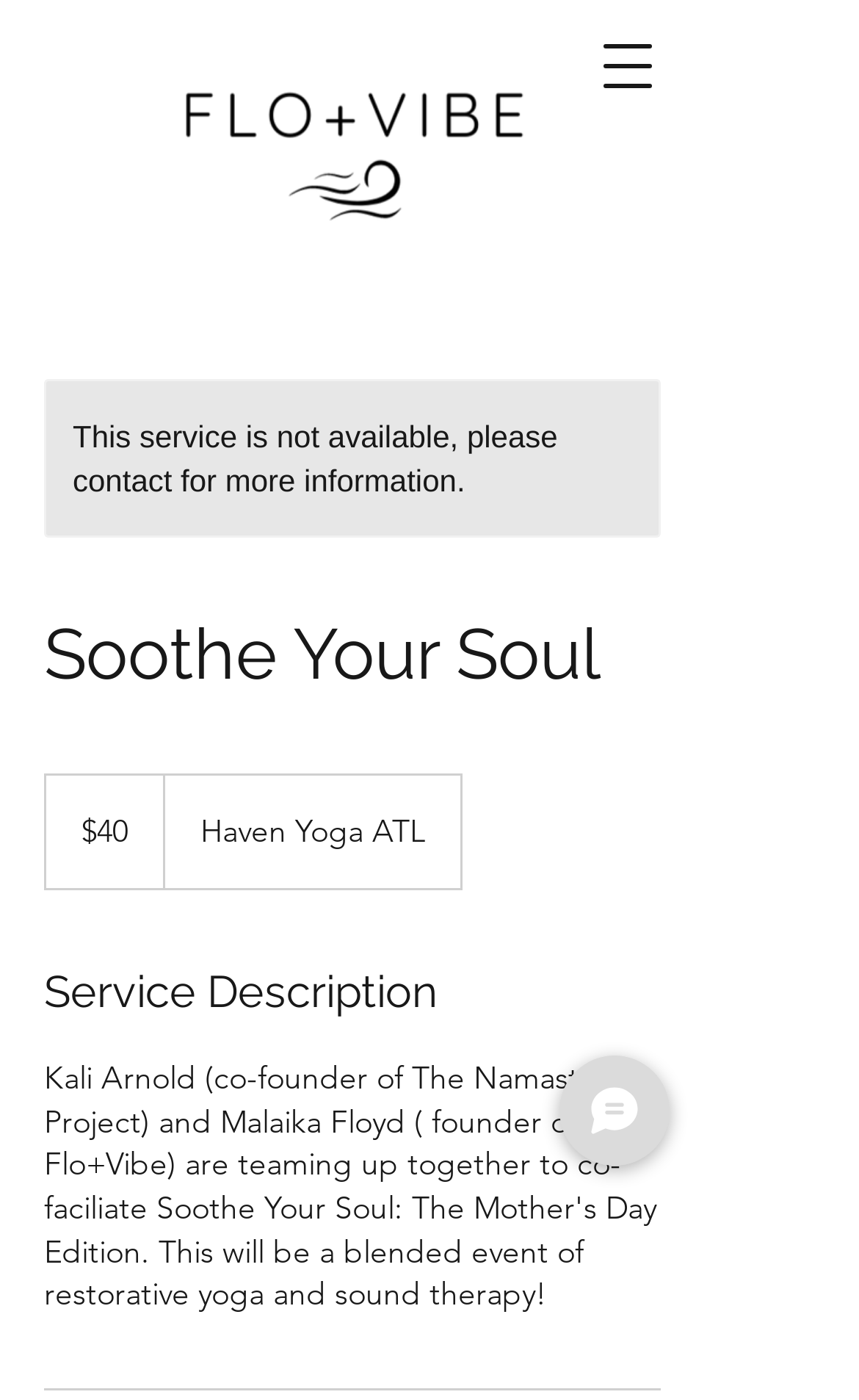Given the following UI element description: "aria-label="Open navigation menu"", find the bounding box coordinates in the webpage screenshot.

[0.679, 0.016, 0.782, 0.079]